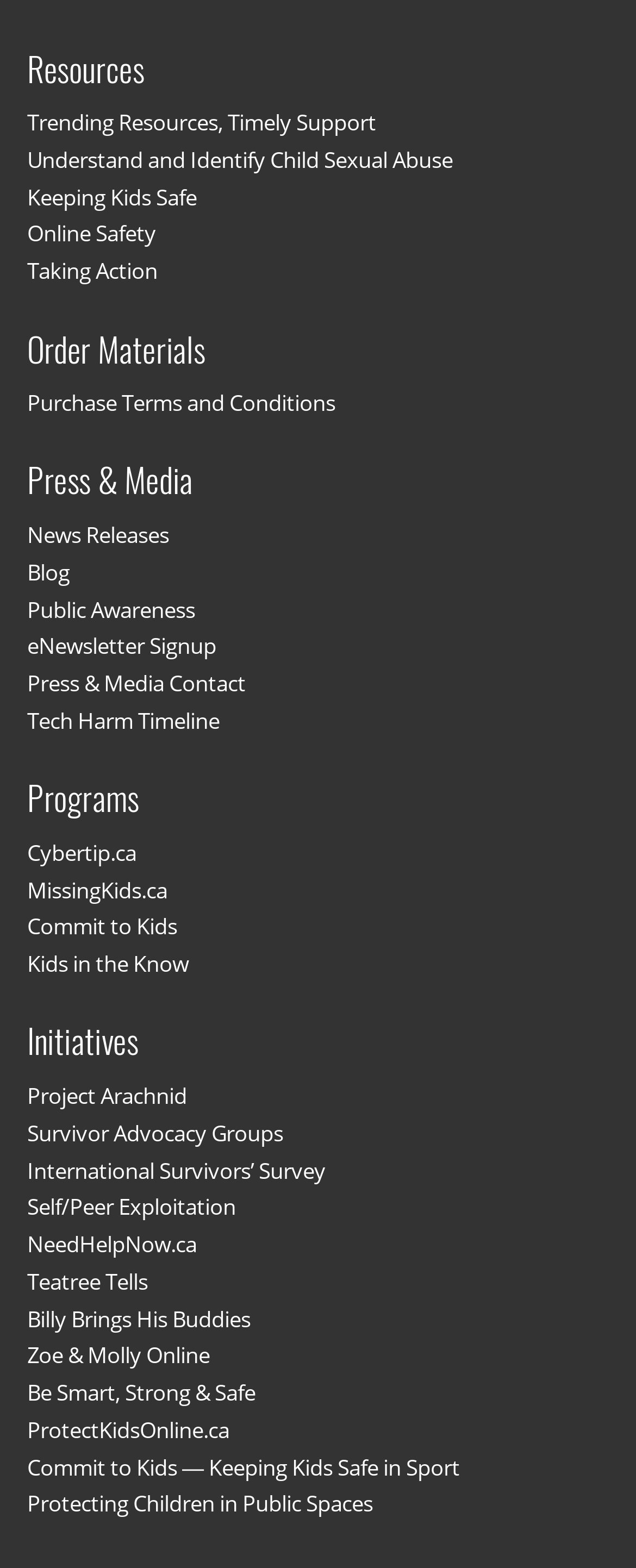Answer the question below in one word or phrase:
How many headings are on the webpage?

5